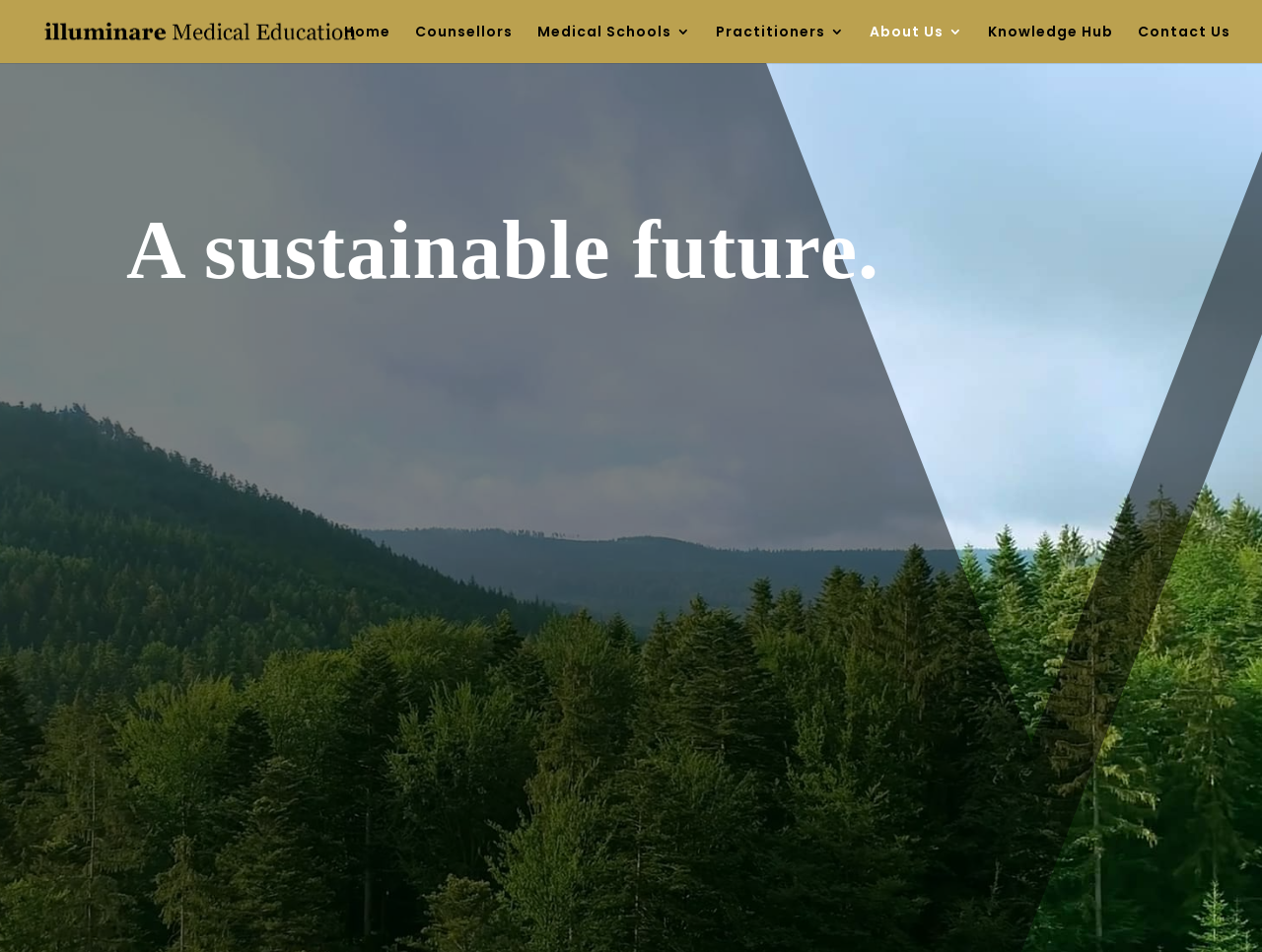Is there an image on the webpage?
Based on the image, provide a one-word or brief-phrase response.

Yes